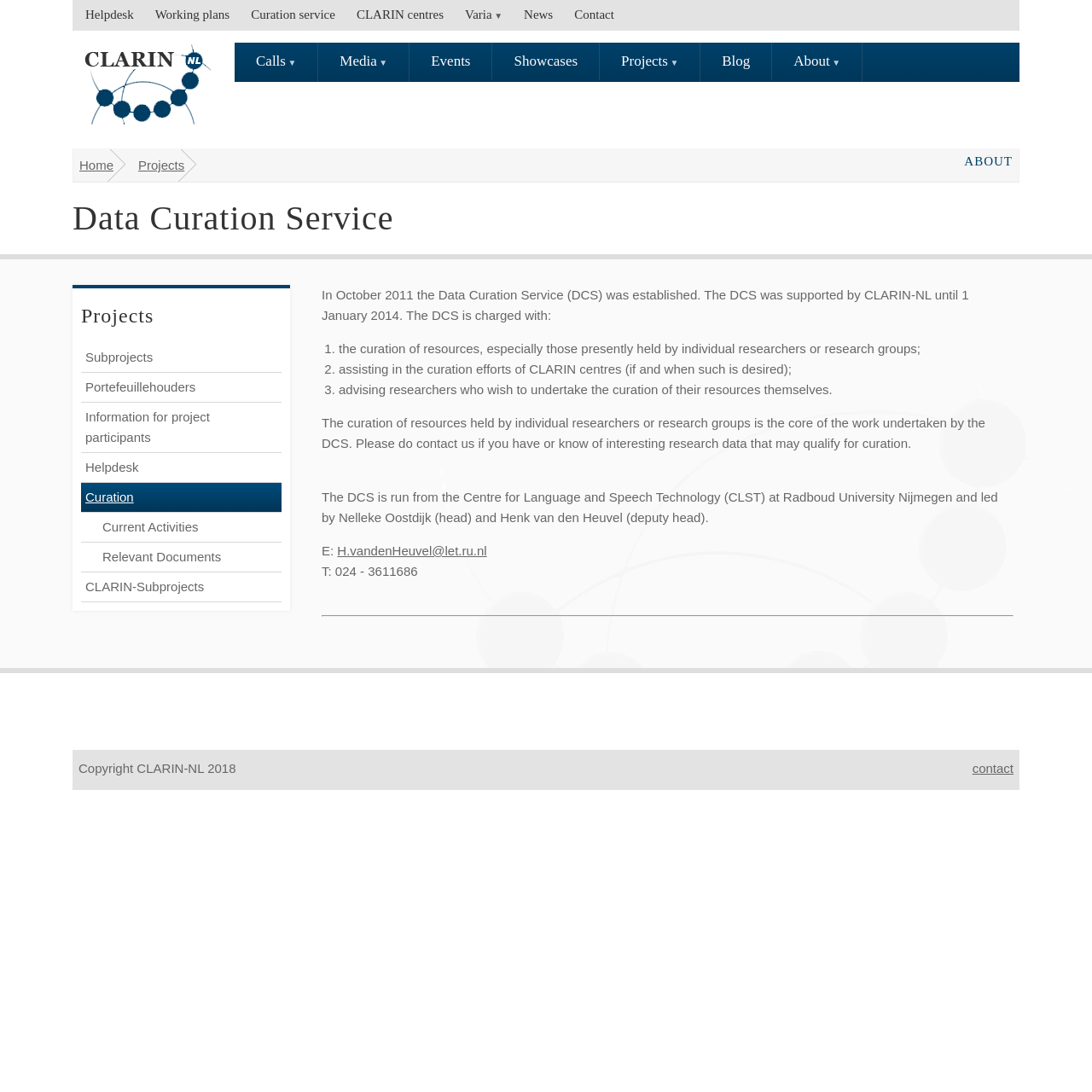Provide a thorough description of the webpage you see.

The webpage is about the Data Curation Service provided by CLARIN-NL. At the top, there is a skip to main content link, followed by a secondary menu with links to Helpdesk, Working plans, Curation service, CLARIN centres, Varia, News, and Contact. Below this, there is a main menu with links to Calls, Media, Events, Showcases, Projects, and Blog.

On the left side, there is a navigation menu with links to Home, Projects, and About. The main content area is divided into two sections. The top section has a heading "Data Curation Service" and a brief description of the service. The bottom section has a heading "Projects" and lists several links related to projects, including Subprojects, Portefeuillehouders, Information for project participants, Helpdesk, Curation, Current Activities, Relevant Documents, and CLARIN-Subprojects.

The main content area also contains a long article that describes the Data Curation Service, its establishment, and its goals. The article is divided into paragraphs and lists, and includes contact information for the service's leaders. At the bottom of the page, there is a copyright notice and a link to contact CLARIN-NL.